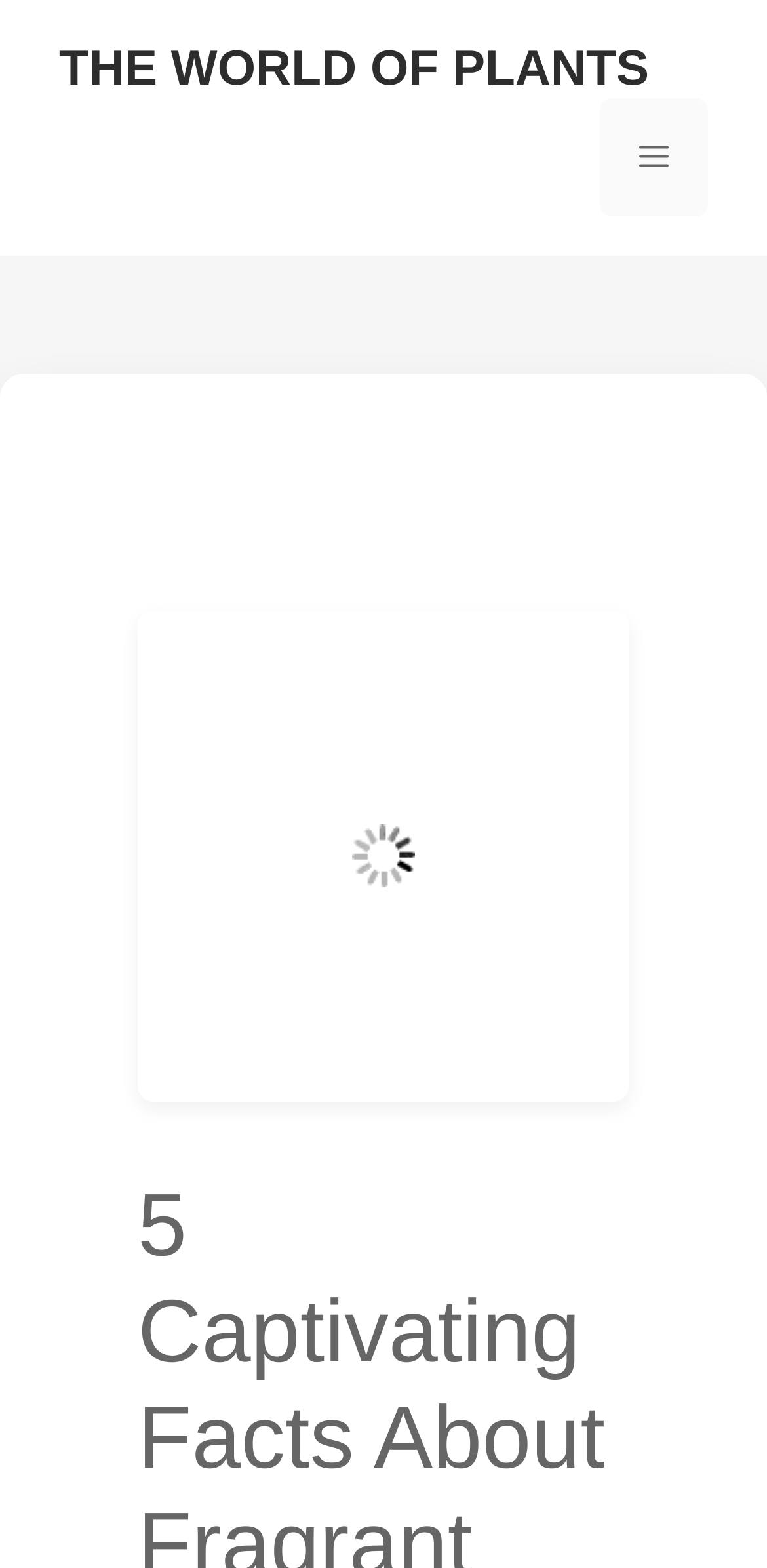Identify the bounding box coordinates for the UI element that matches this description: "Menu".

[0.782, 0.063, 0.923, 0.138]